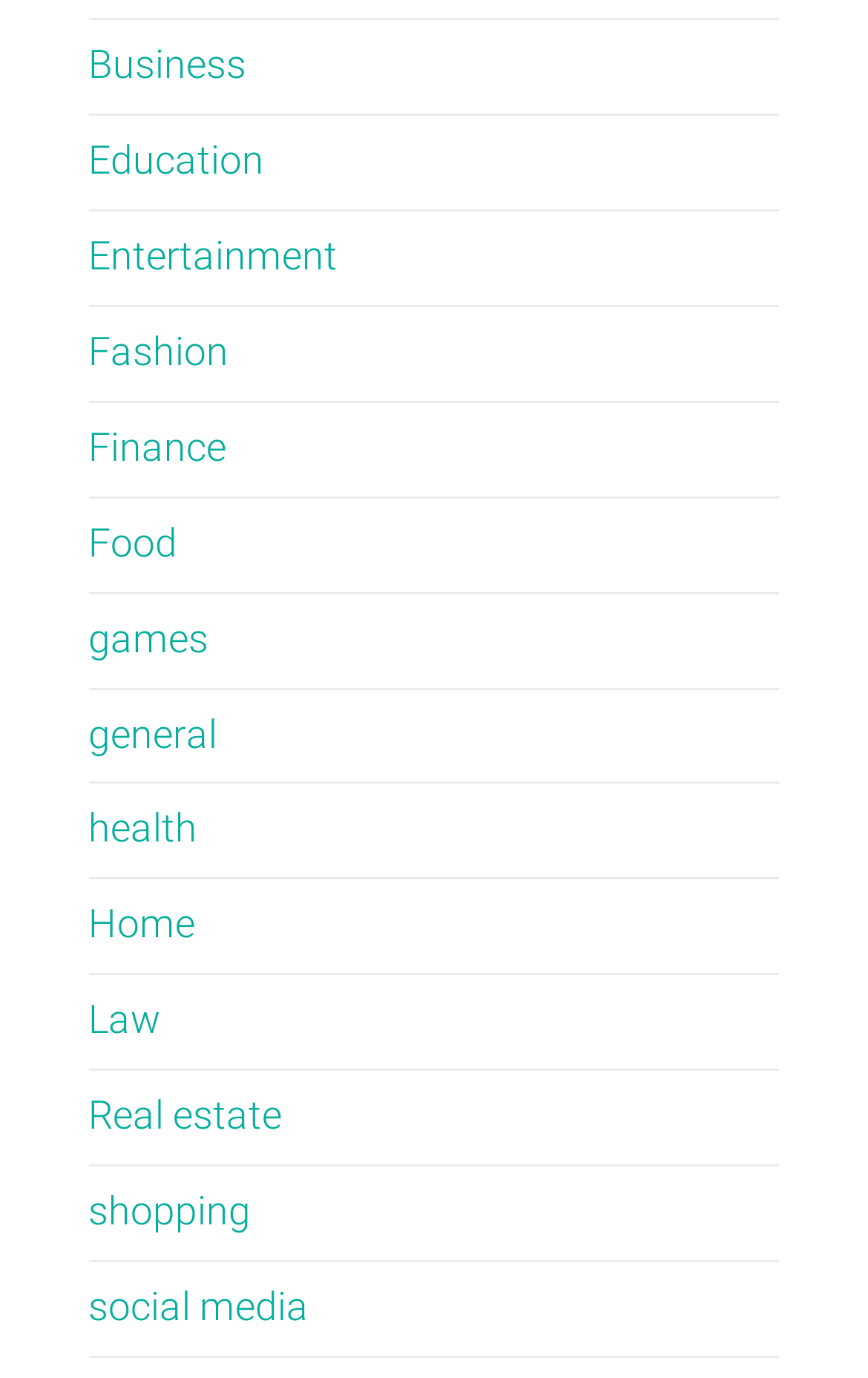Is there a 'Travel' category?
Examine the image and provide an in-depth answer to the question.

I checked the list of categories and did not find 'Travel' among them. The categories available are 'Business', 'Education', 'Entertainment', 'Fashion', 'Finance', 'Food', 'Games', 'General', 'Health', 'Home', 'Law', 'Real estate', 'Shopping', and 'Social media'.